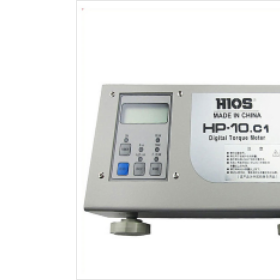Describe every detail you can see in the image.

The image displays a digital torque meter, specifically the HIOS HP-10.C1 model. This precision instrument is designed for measuring torque, featuring a clear digital display and several control buttons for adjusting settings. The device showcases a sleek metallic finish with the manufacturer's name, "HIOS," prominently displayed alongside its model number. It is an essential tool in various industries for ensuring accurate torque measurements, which are crucial for quality control and operational efficiency. The torque meter is typically used in applications ranging from automotive to electronics, where precise torque specifications are vital.